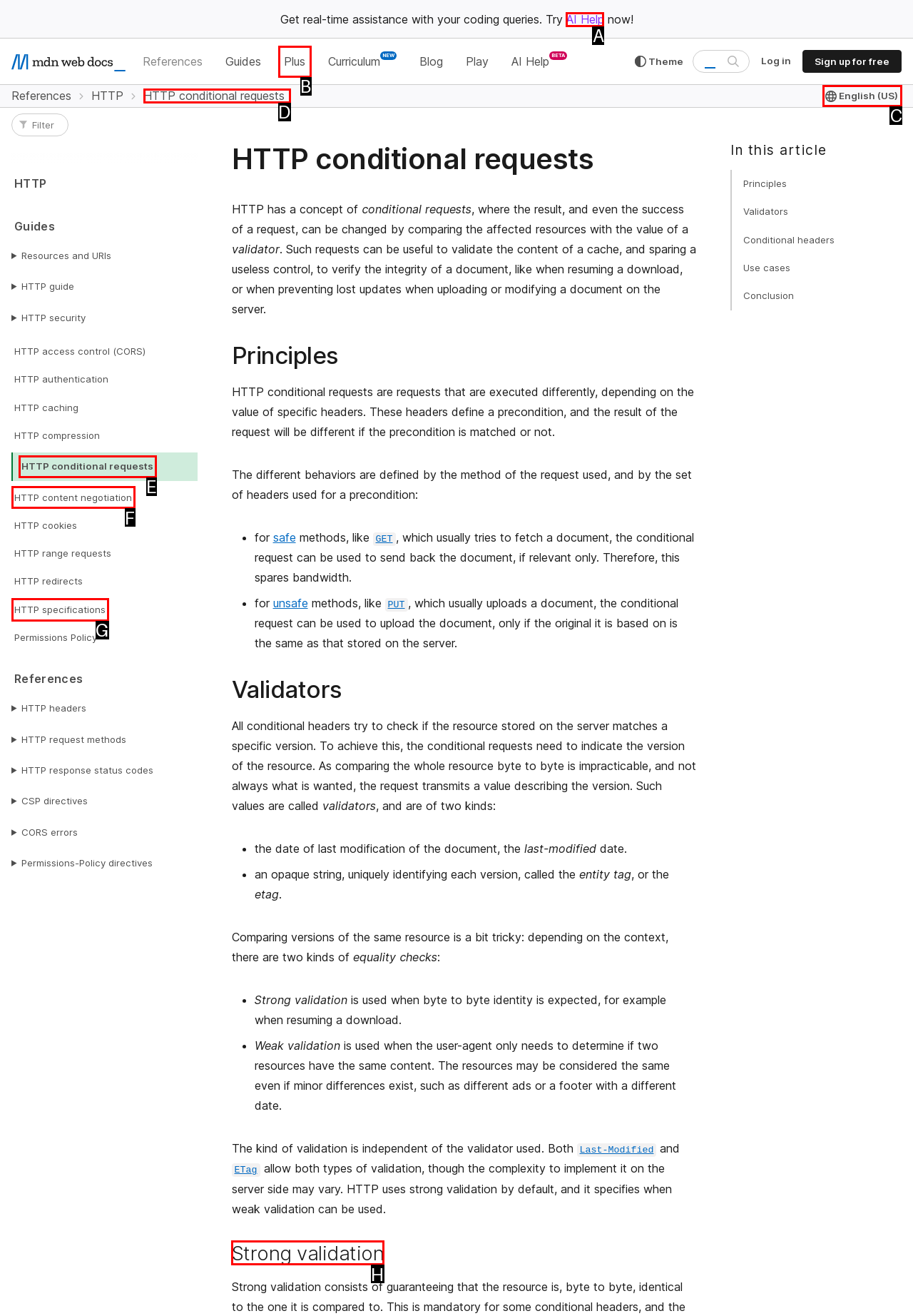Given the task: Switch to English (US), tell me which HTML element to click on.
Answer with the letter of the correct option from the given choices.

C